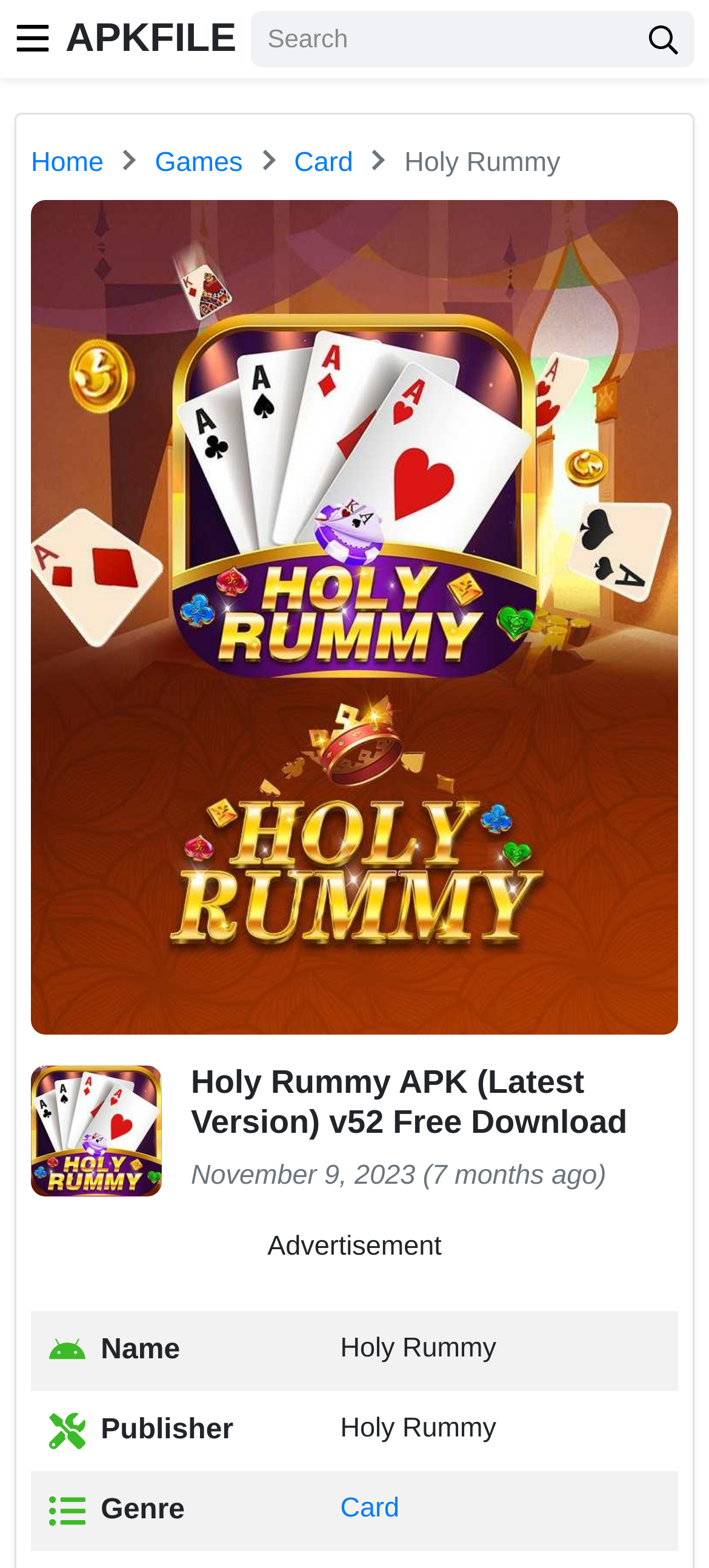Locate the bounding box coordinates of the UI element described by: "aria-label="search"". Provide the coordinates as four float numbers between 0 and 1, formatted as [left, top, right, bottom].

[0.892, 0.007, 0.979, 0.043]